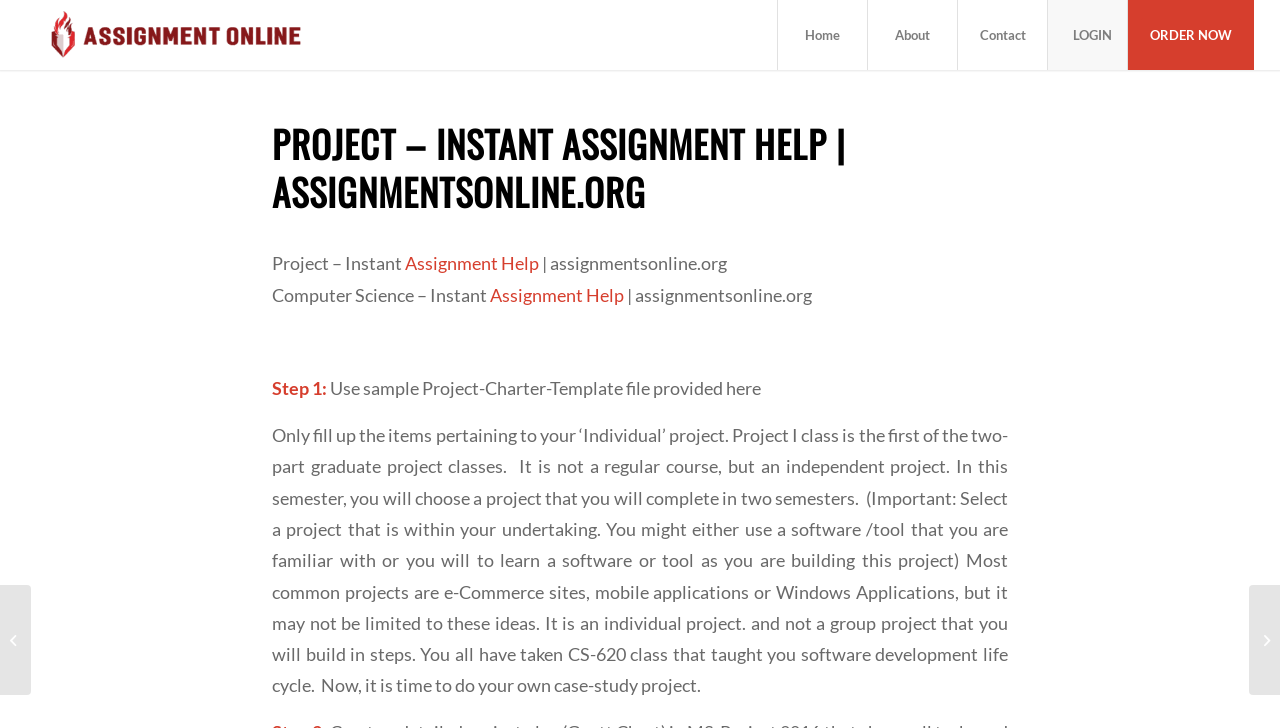Given the element description "alt="Assignment Online" title="Assignment online_logo"" in the screenshot, predict the bounding box coordinates of that UI element.

[0.02, 0.0, 0.27, 0.096]